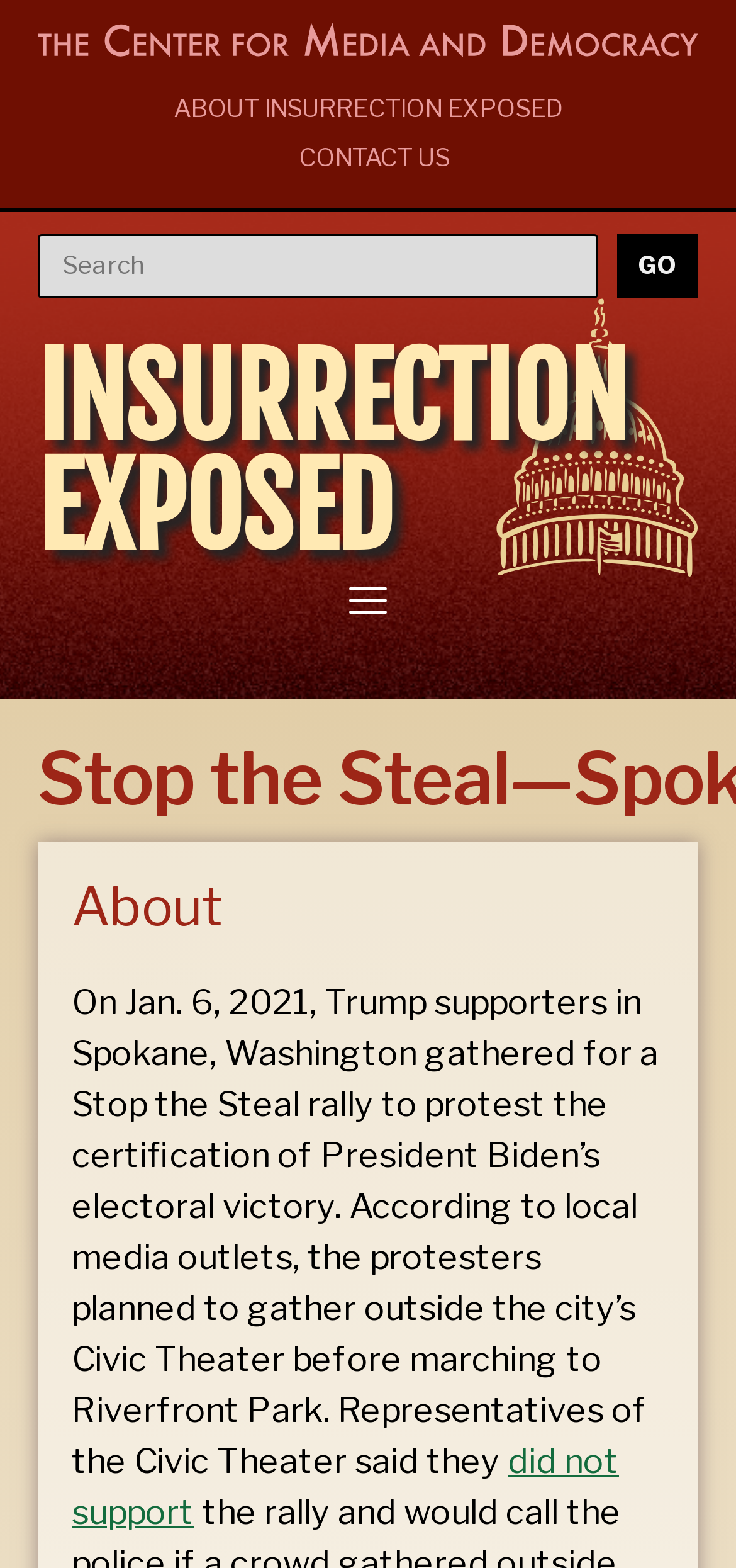Where did the protesters plan to gather?
Using the image as a reference, answer the question in detail.

I found the answer by reading the text 'According to local media outlets, the protesters planned to gather outside the city’s Civic Theater before marching to Riverfront Park.' which explicitly states the location where the protesters planned to gather.